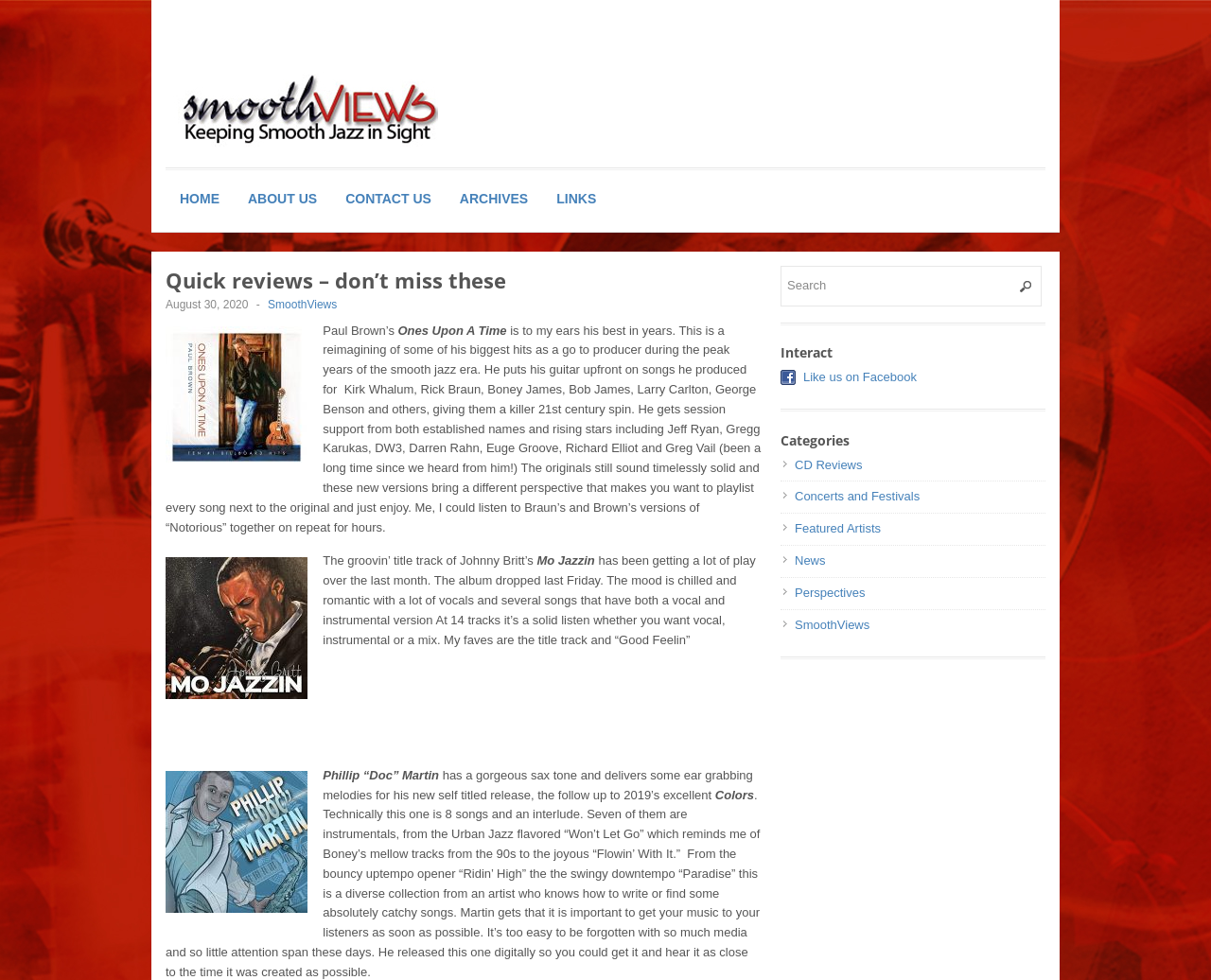Find the bounding box coordinates of the clickable element required to execute the following instruction: "View CD Reviews". Provide the coordinates as four float numbers between 0 and 1, i.e., [left, top, right, bottom].

[0.656, 0.467, 0.712, 0.481]